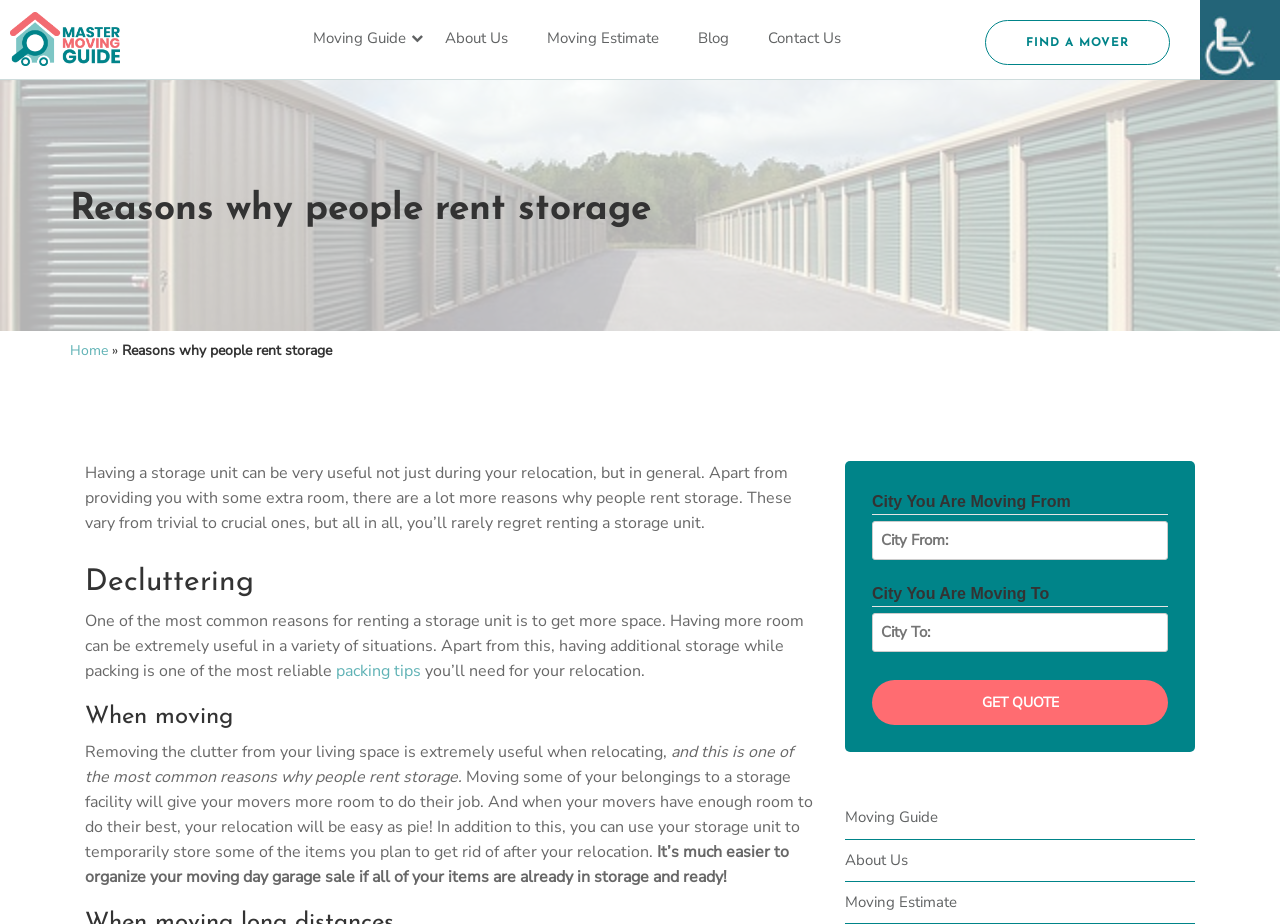Given the description alt="Master Moving Guide", predict the bounding box coordinates of the UI element. Ensure the coordinates are in the format (top-left x, top-left y, bottom-right x, bottom-right y) and all values are between 0 and 1.

[0.0, 0.0, 0.094, 0.083]